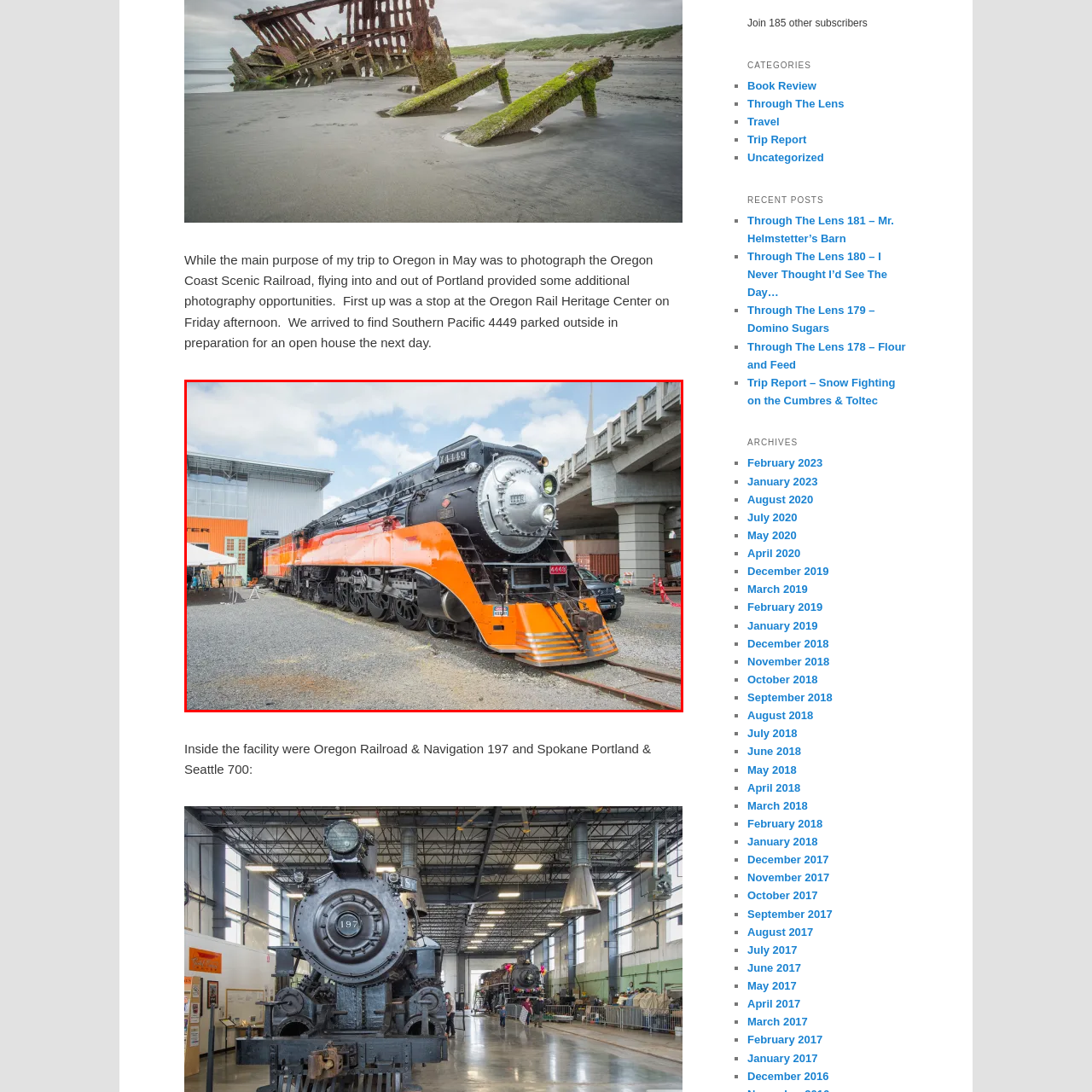What is the purpose of the Oregon Rail Heritage Center? Analyze the image within the red bounding box and give a one-word or short-phrase response.

railroad history and preservation